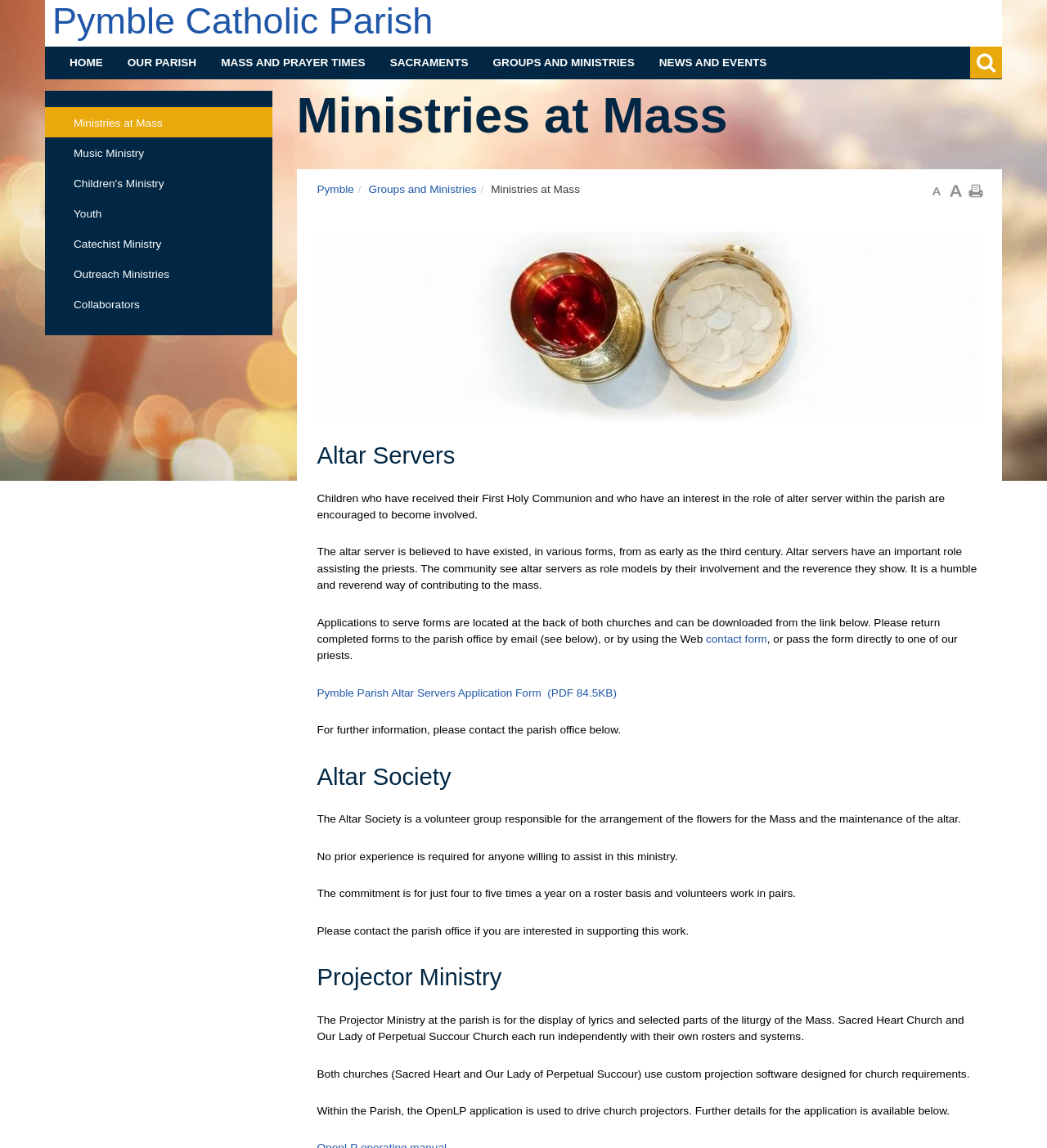Could you specify the bounding box coordinates for the clickable section to complete the following instruction: "Click the 'contact form' link"?

[0.674, 0.551, 0.733, 0.562]